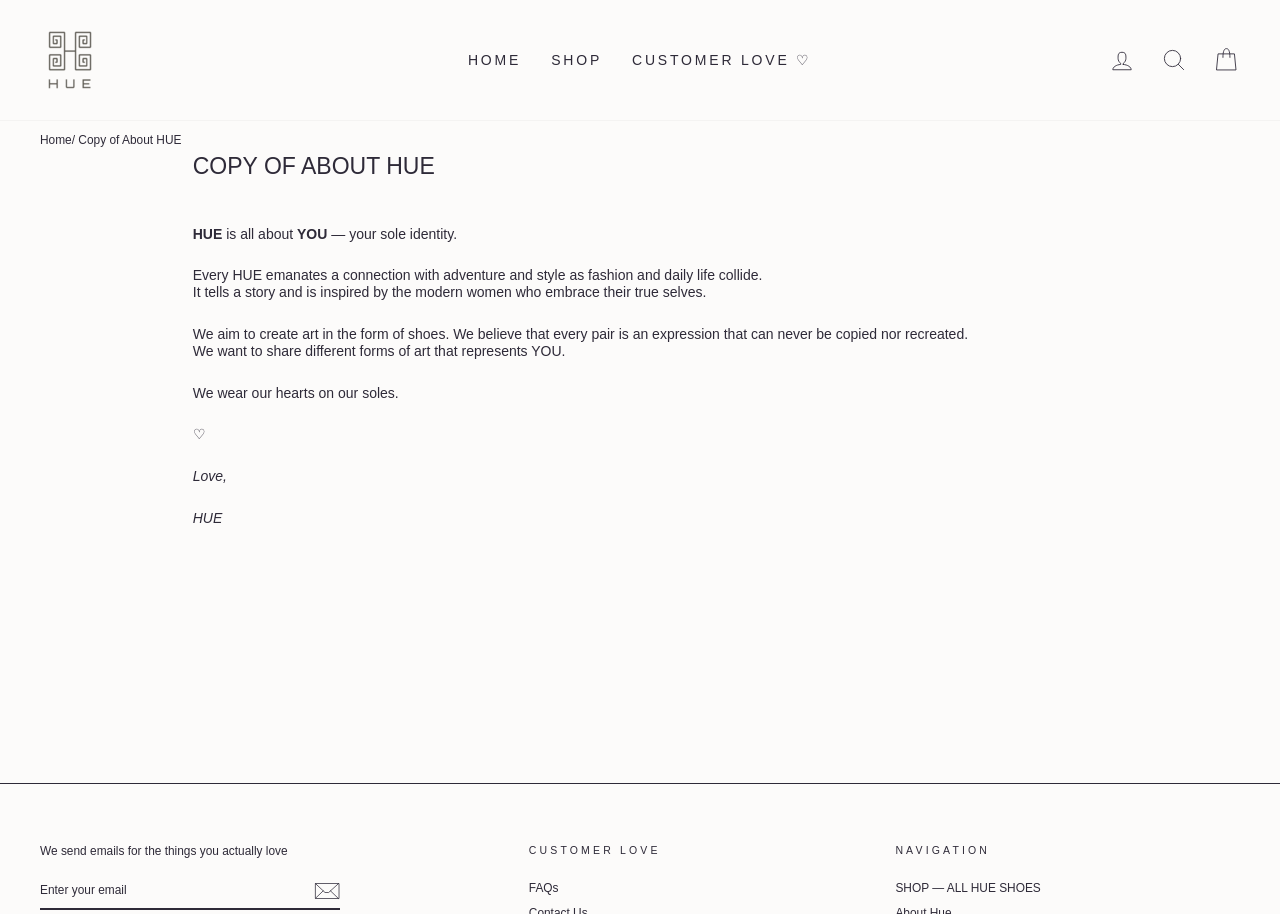Determine the bounding box coordinates of the clickable region to carry out the instruction: "Log in to your account".

[0.856, 0.042, 0.897, 0.089]